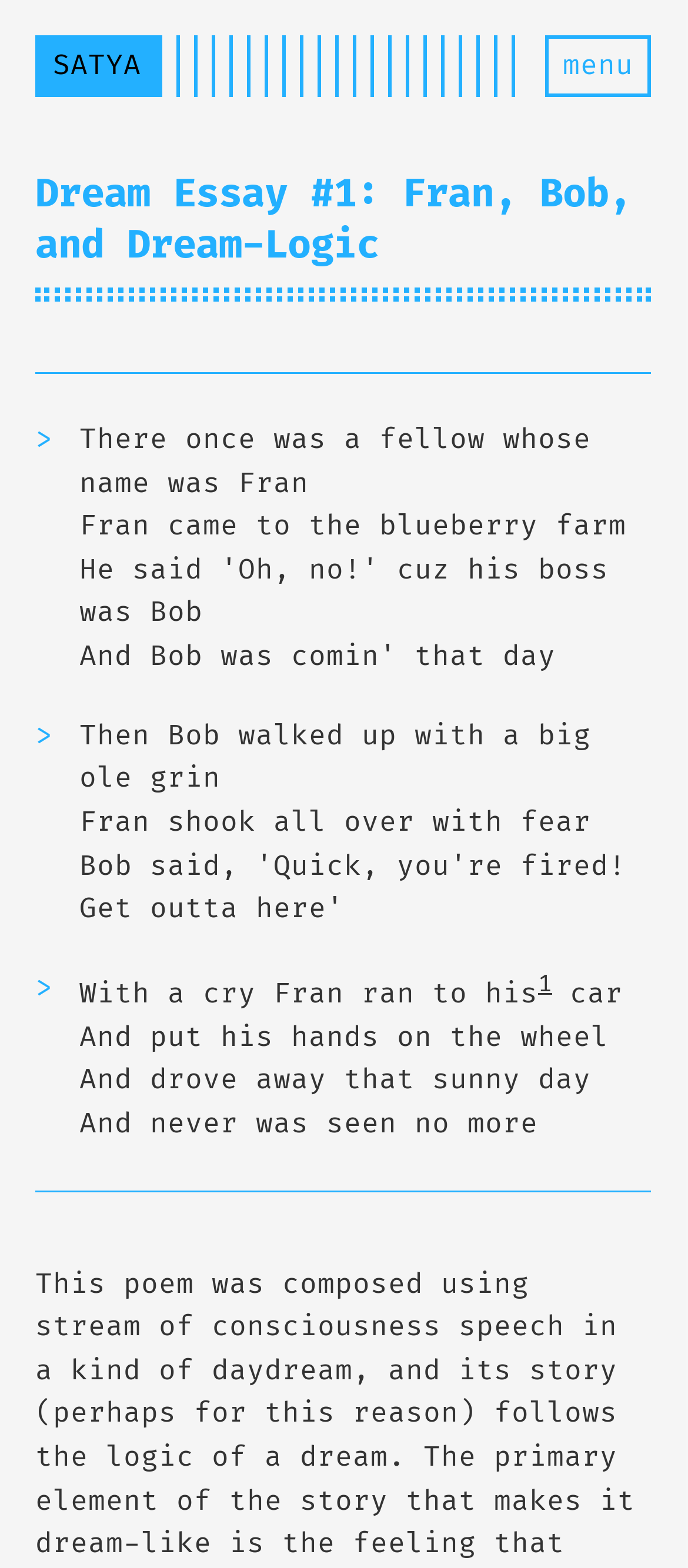Who is the other person mentioned in the essay?
Please interpret the details in the image and answer the question thoroughly.

In the third paragraph of the essay, it is mentioned that 'Then Bob walked up with a big ole grin', indicating that Bob is another person involved in the story.